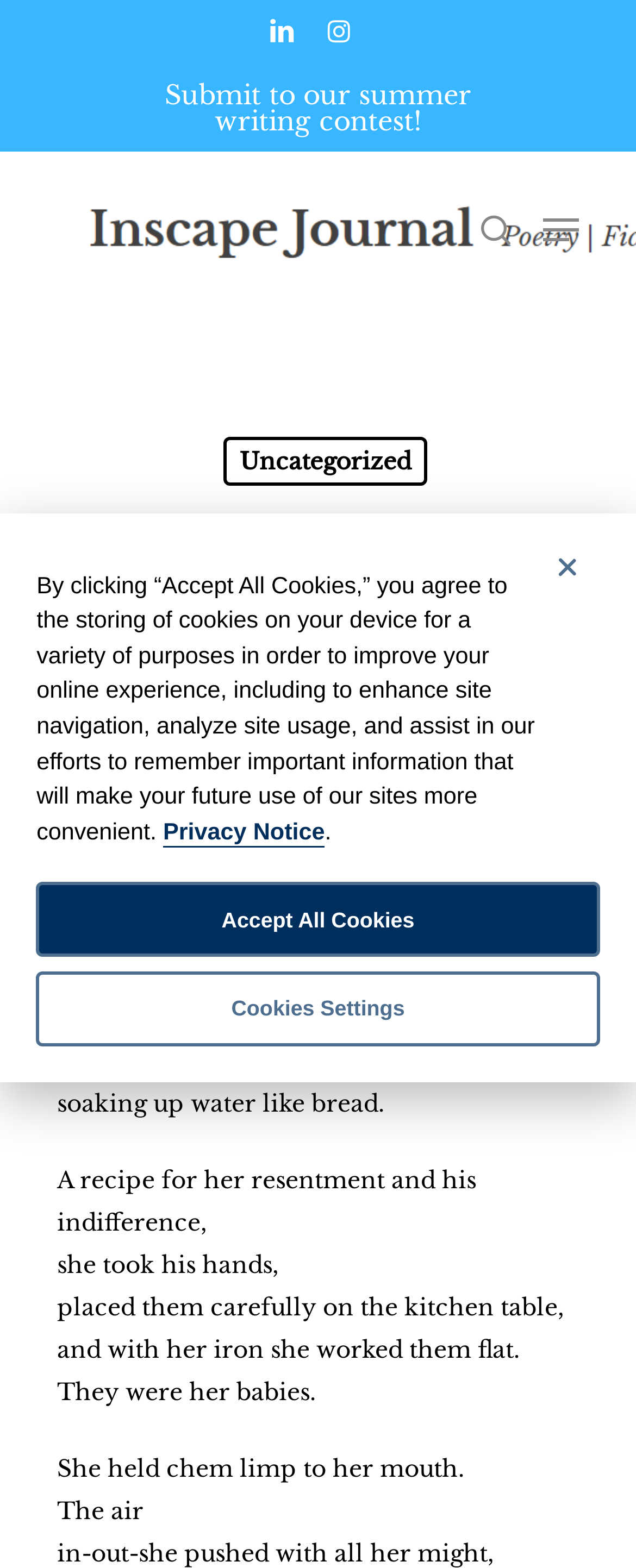Generate a detailed explanation of the webpage's features and information.

The webpage appears to be a literary website, specifically a page featuring a short story titled "Because He Never Stopped" by Susan Krueger. At the top of the page, there are social media links to LinkedIn and Instagram, as well as a link to submit to a summer writing contest. A search bar is located in the top-right corner, accompanied by a "Close Search" link.

Below the search bar, there is a navigation menu that can be expanded. The main content of the page is a short story, which begins with the lines "She ate his hands. First she boiled them, and boiled they grew, soaking up water like bread. A recipe for her resentment and his indifference, she took..." The story continues with several paragraphs of descriptive text.

To the left of the story, there is a heading with the title "Because He Never Stopped" and a link to the "Home" page. There is also a navigation link to "Uncategorized" posts.

At the bottom of the page, a dialog box appears with a message about cookies and privacy. The box contains buttons to "Accept All Cookies" or adjust "Cookies Settings", as well as a link to a "Privacy Notice".